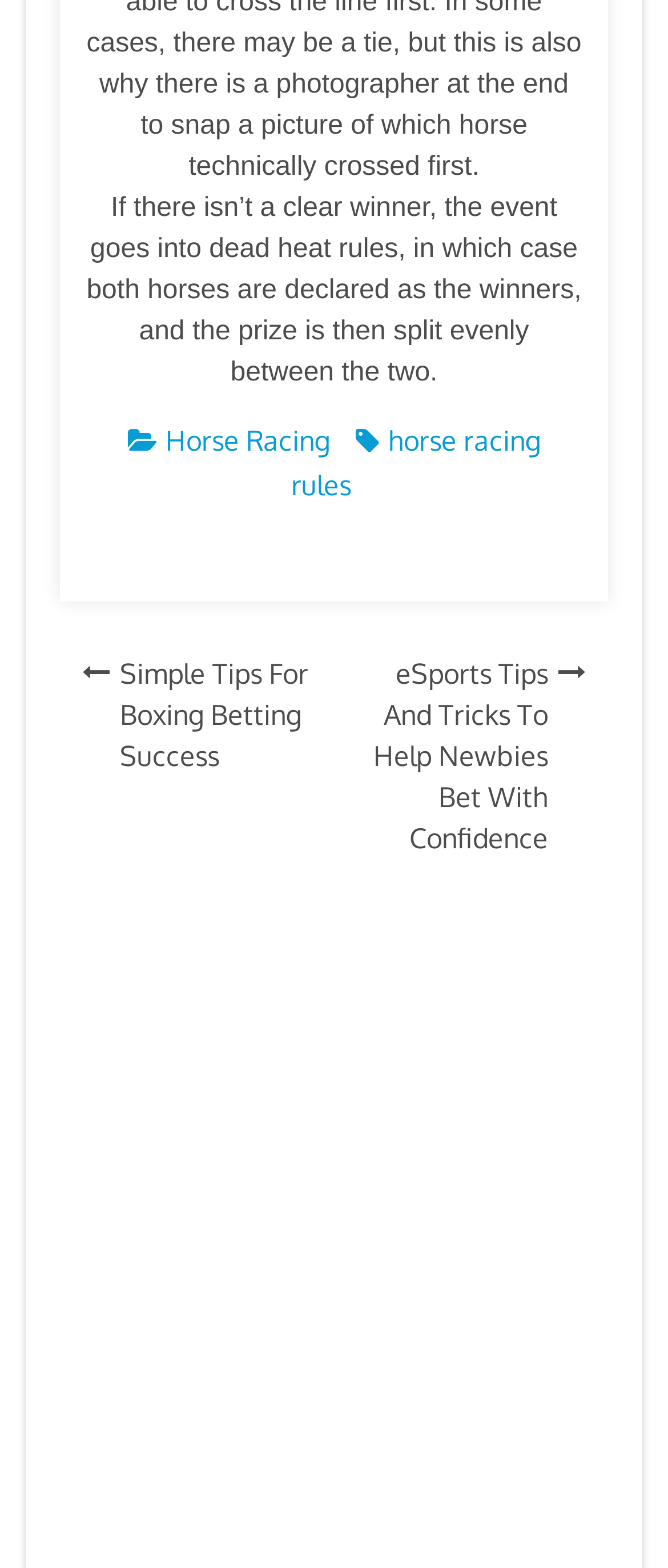Identify the coordinates of the bounding box for the element that must be clicked to accomplish the instruction: "Toggle the menu".

None